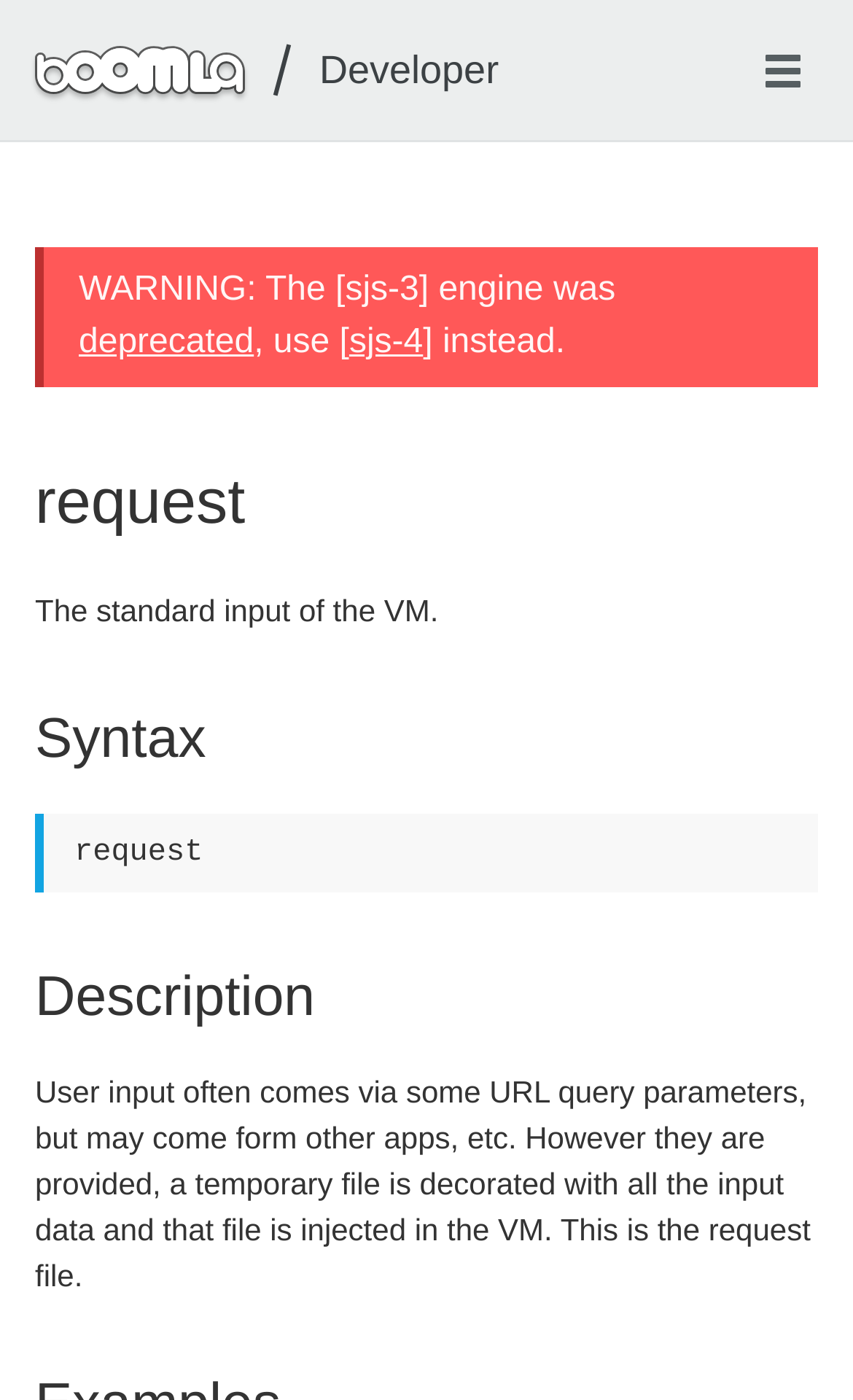Using the webpage screenshot, locate the HTML element that fits the following description and provide its bounding box: "Developer".

[0.333, 0.0, 0.836, 0.1]